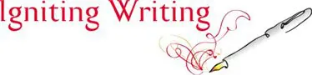Elaborate on all the key elements and details present in the image.

The image features a whimsical logo for "Igniting Writing," which combines vibrant red text with an illustration of a fountain pen. The pen appears to be in motion, surrounded by colorful swirls that suggest creativity and the flow of ideas, encapsulating the essence of writing and storytelling. This logo is part of a promotional context related to the book "Zora, The Story Keeper," written by Ebony Joy Wilkins and illustrated by Dare Coulter, highlighting a literary initiative aimed at inspiring young writers and encouraging storytelling.